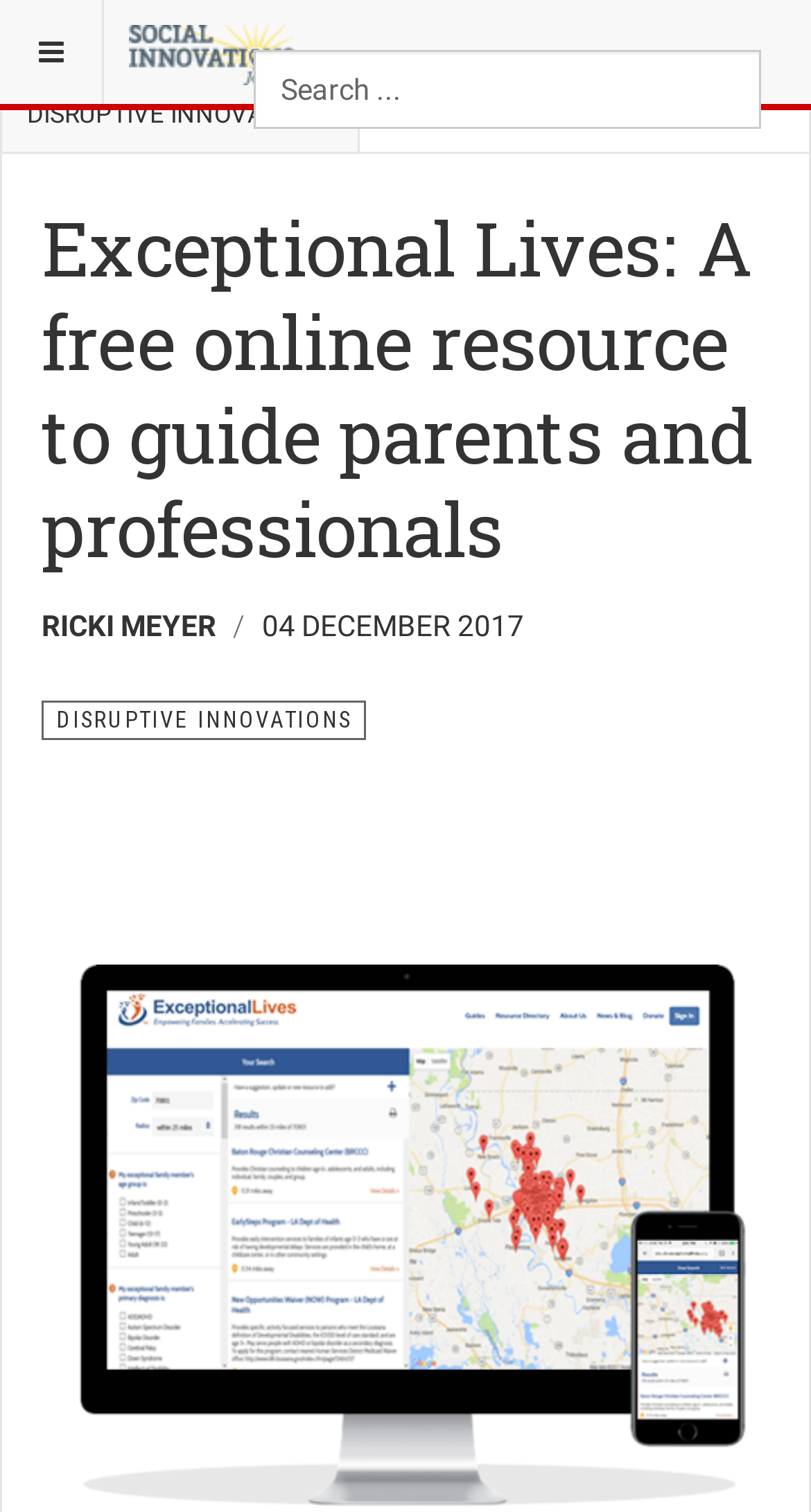What is the name of the journal?
Please answer the question with as much detail and depth as you can.

The name of the journal can be found in the link element, which says 'Social Innovation Journal'.